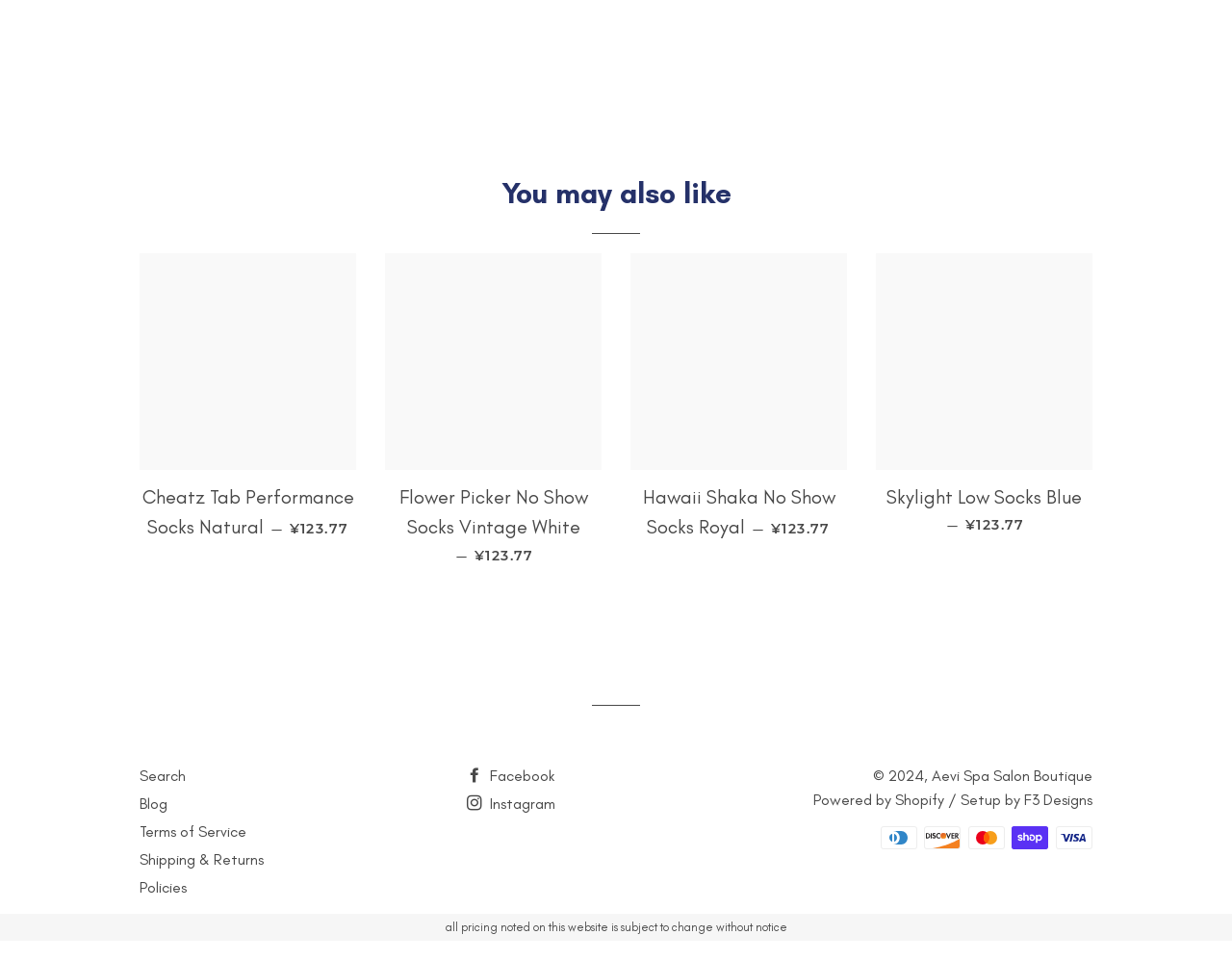Locate the bounding box coordinates of the element that needs to be clicked to carry out the instruction: "View Hawaii Shaka No Show Socks Royal". The coordinates should be given as four float numbers ranging from 0 to 1, i.e., [left, top, right, bottom].

[0.512, 0.489, 0.688, 0.578]